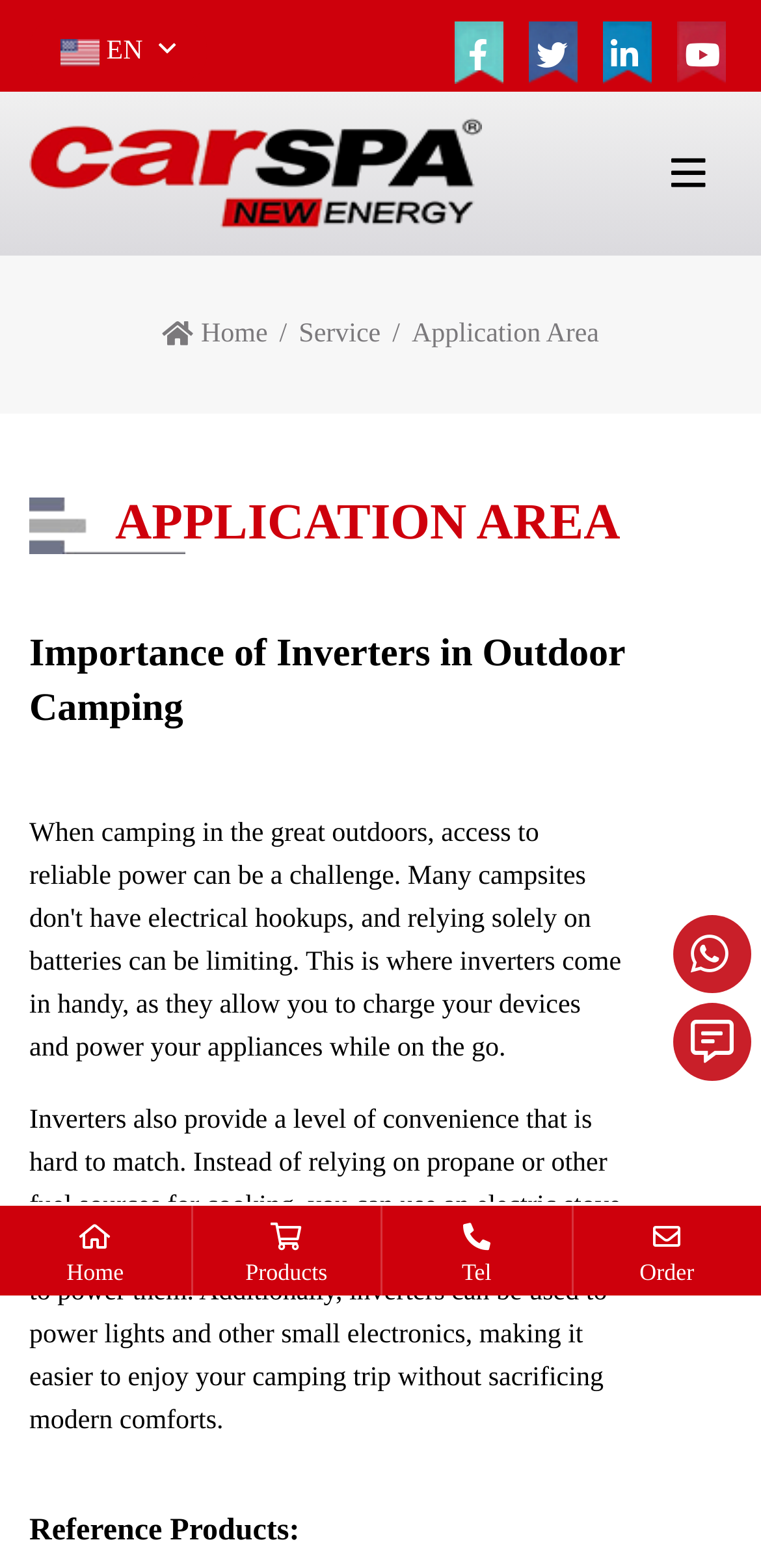Provide a short answer to the following question with just one word or phrase: How many social media links are present?

4